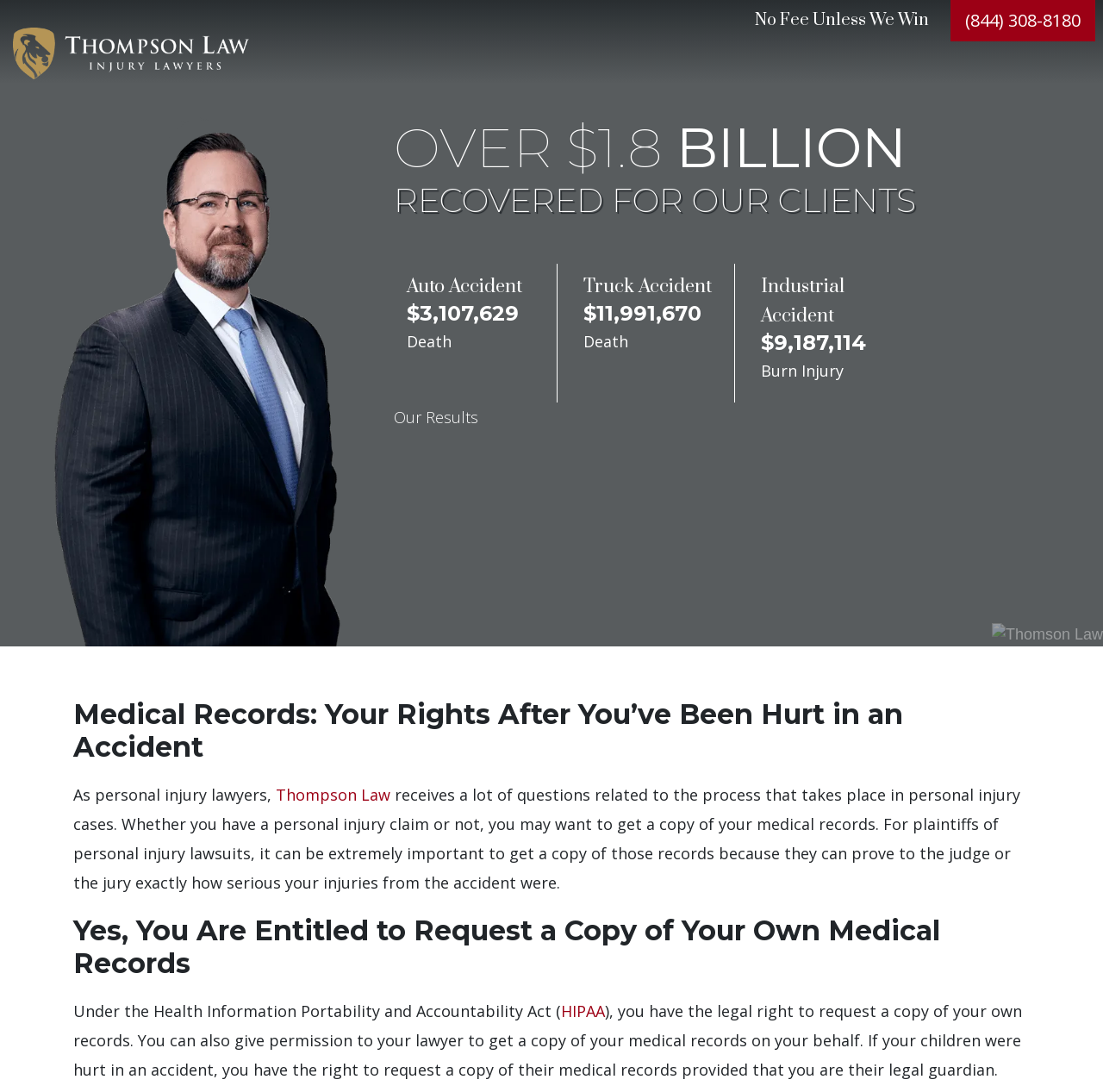What is the total amount recovered for clients?
Please provide a single word or phrase as the answer based on the screenshot.

OVER $1.8 BILLION